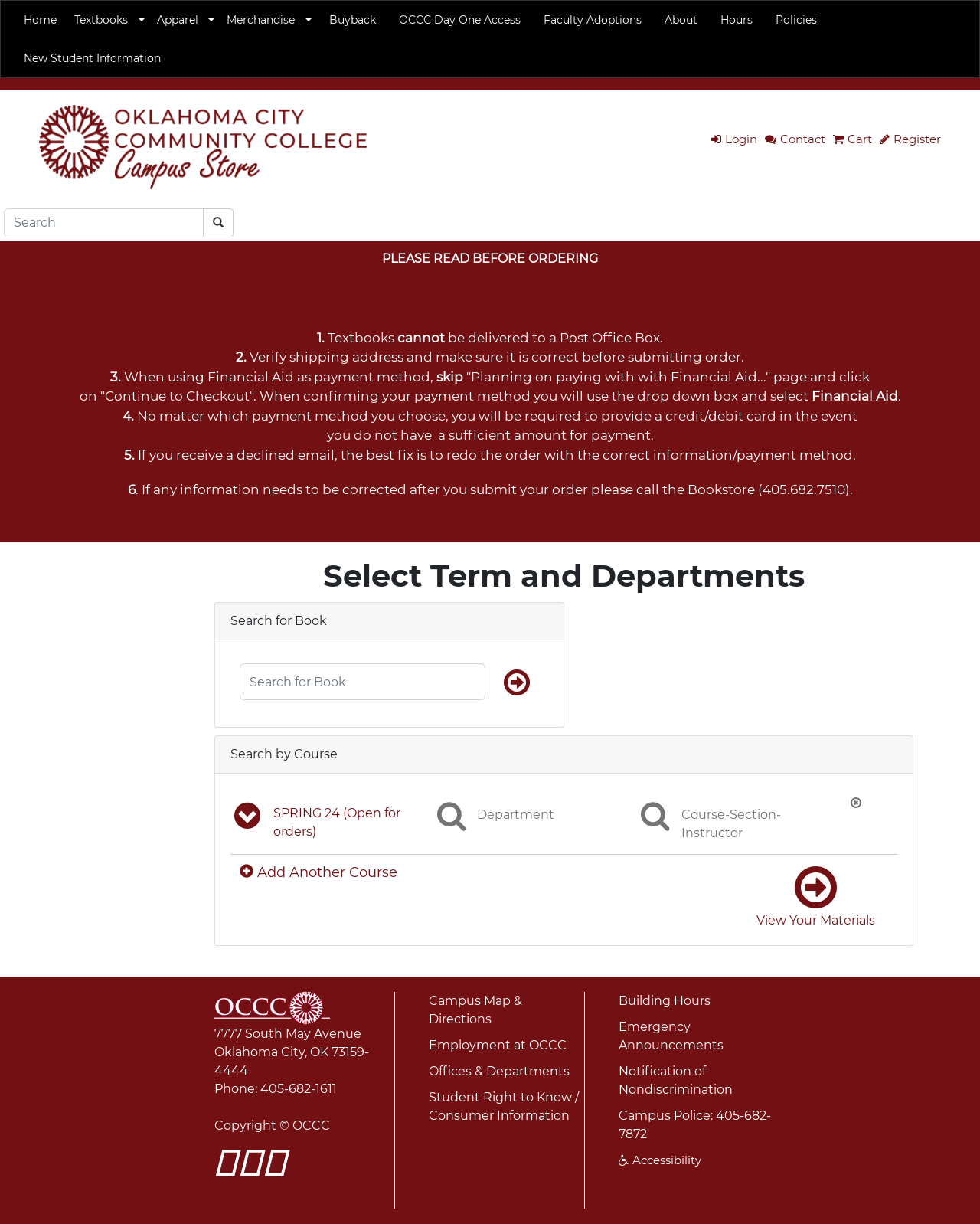Specify the bounding box coordinates for the region that must be clicked to perform the given instruction: "Click the link to download Five Nights at Freddy's for free on PC".

None